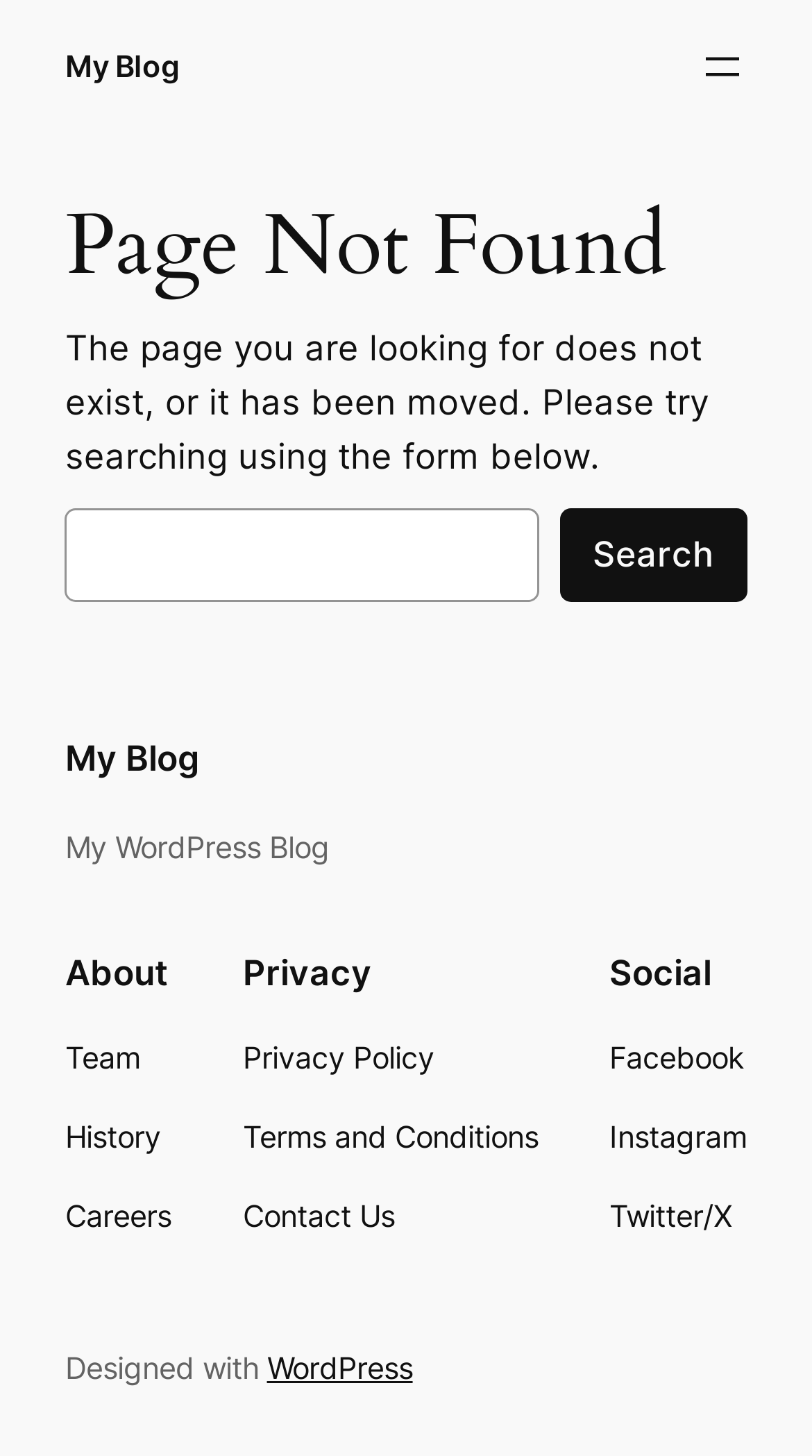What is the function of the 'Open menu' button?
Carefully analyze the image and provide a detailed answer to the question.

The 'Open menu' button is located at the top-right corner of the page, and it has a 'hasPopup' property, indicating that it opens a dialog when clicked.